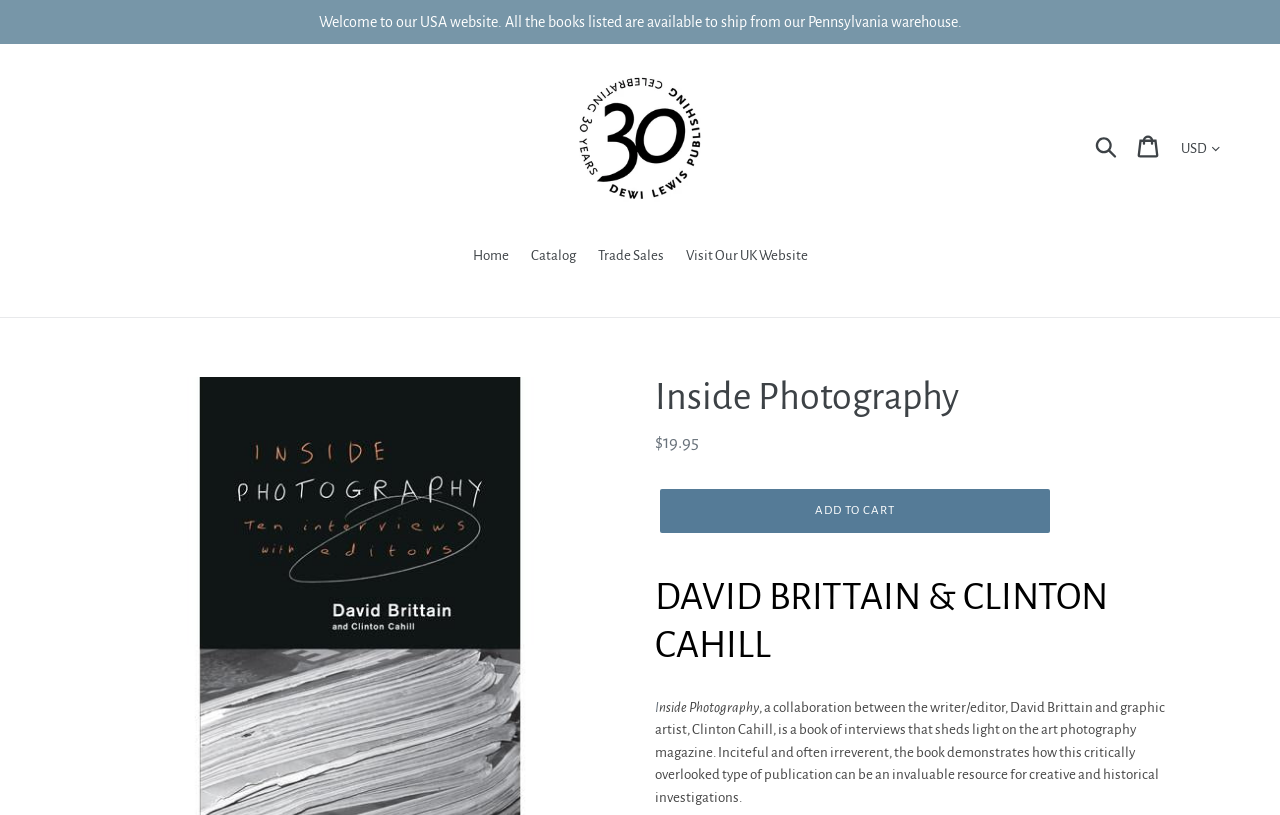Please identify the bounding box coordinates of the region to click in order to complete the given instruction: "Visit the 'Home' page". The coordinates should be four float numbers between 0 and 1, i.e., [left, top, right, bottom].

[0.361, 0.3, 0.405, 0.332]